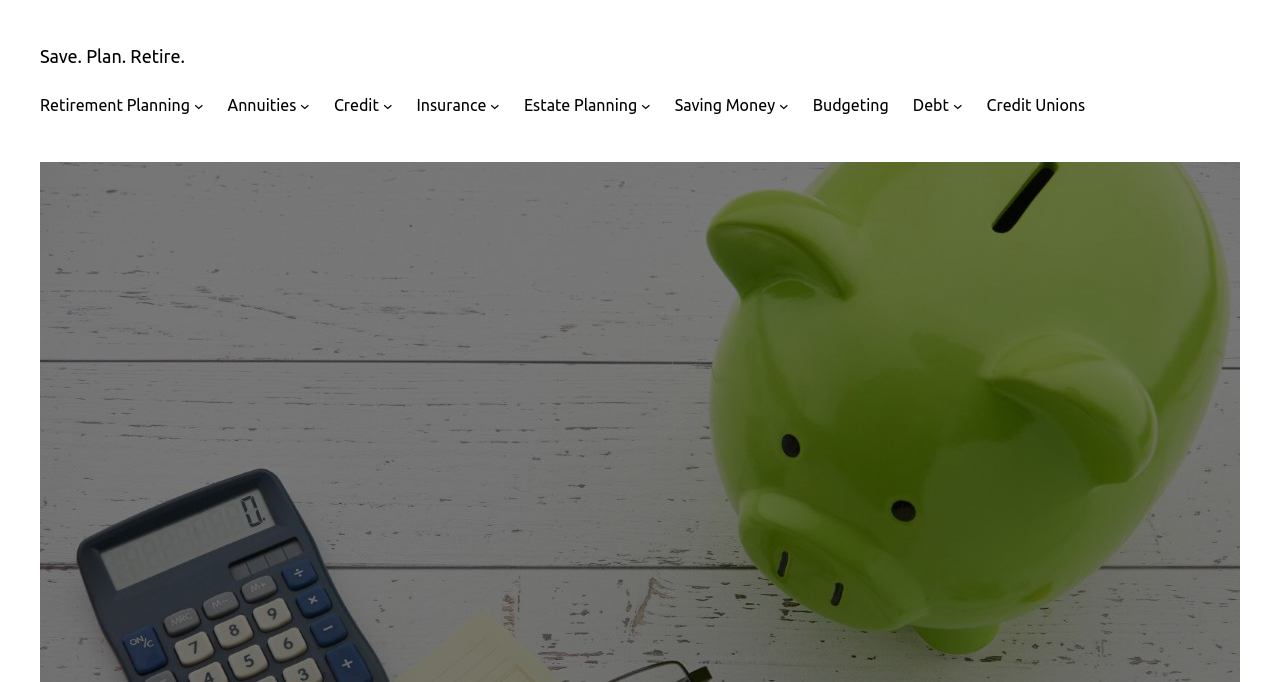Please specify the bounding box coordinates for the clickable region that will help you carry out the instruction: "Explore Saving Money".

[0.527, 0.136, 0.606, 0.174]